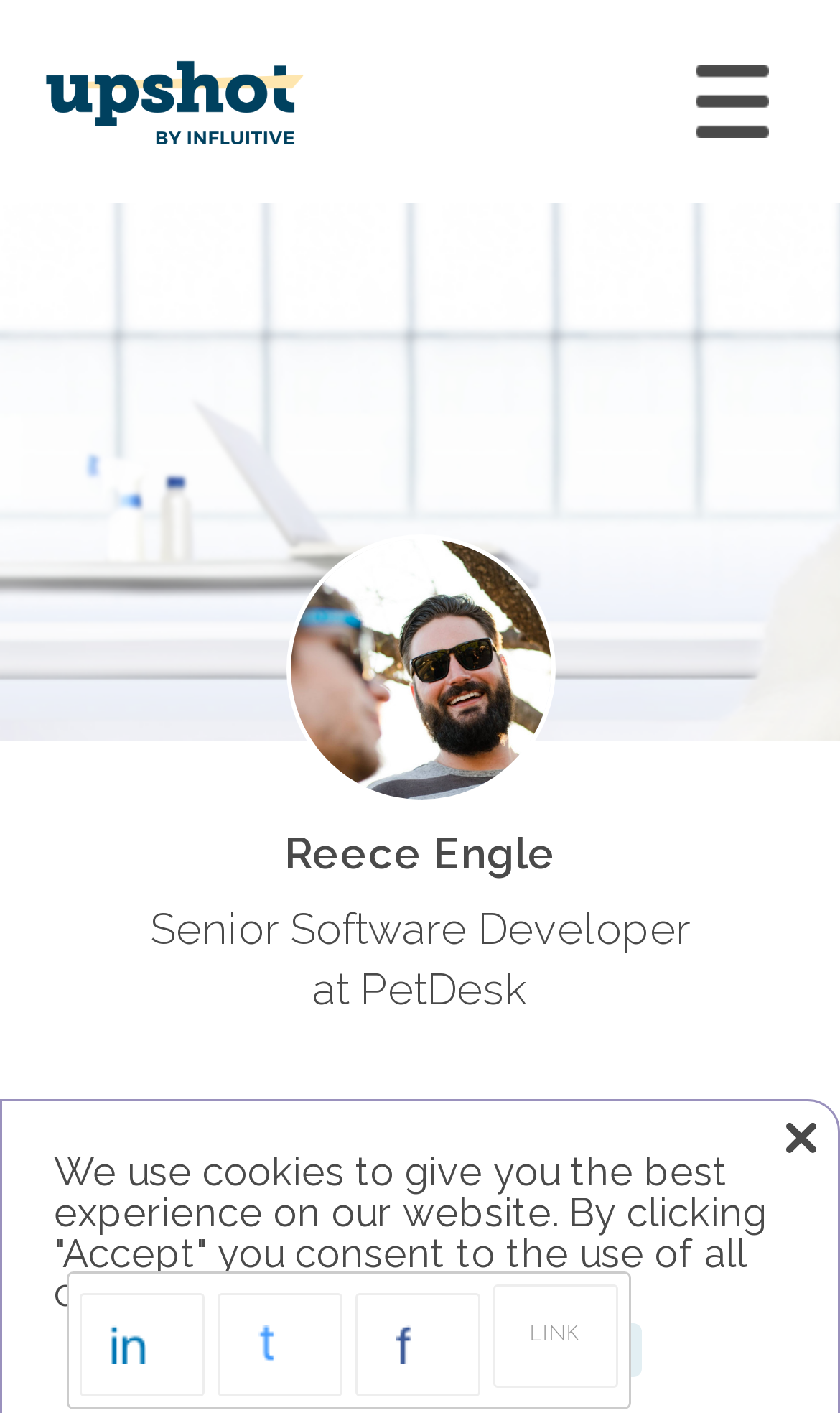Bounding box coordinates should be in the format (top-left x, top-left y, bottom-right x, bottom-right y) and all values should be floating point numbers between 0 and 1. Determine the bounding box coordinate for the UI element described as: parent_node: LINK

[0.258, 0.915, 0.406, 0.988]